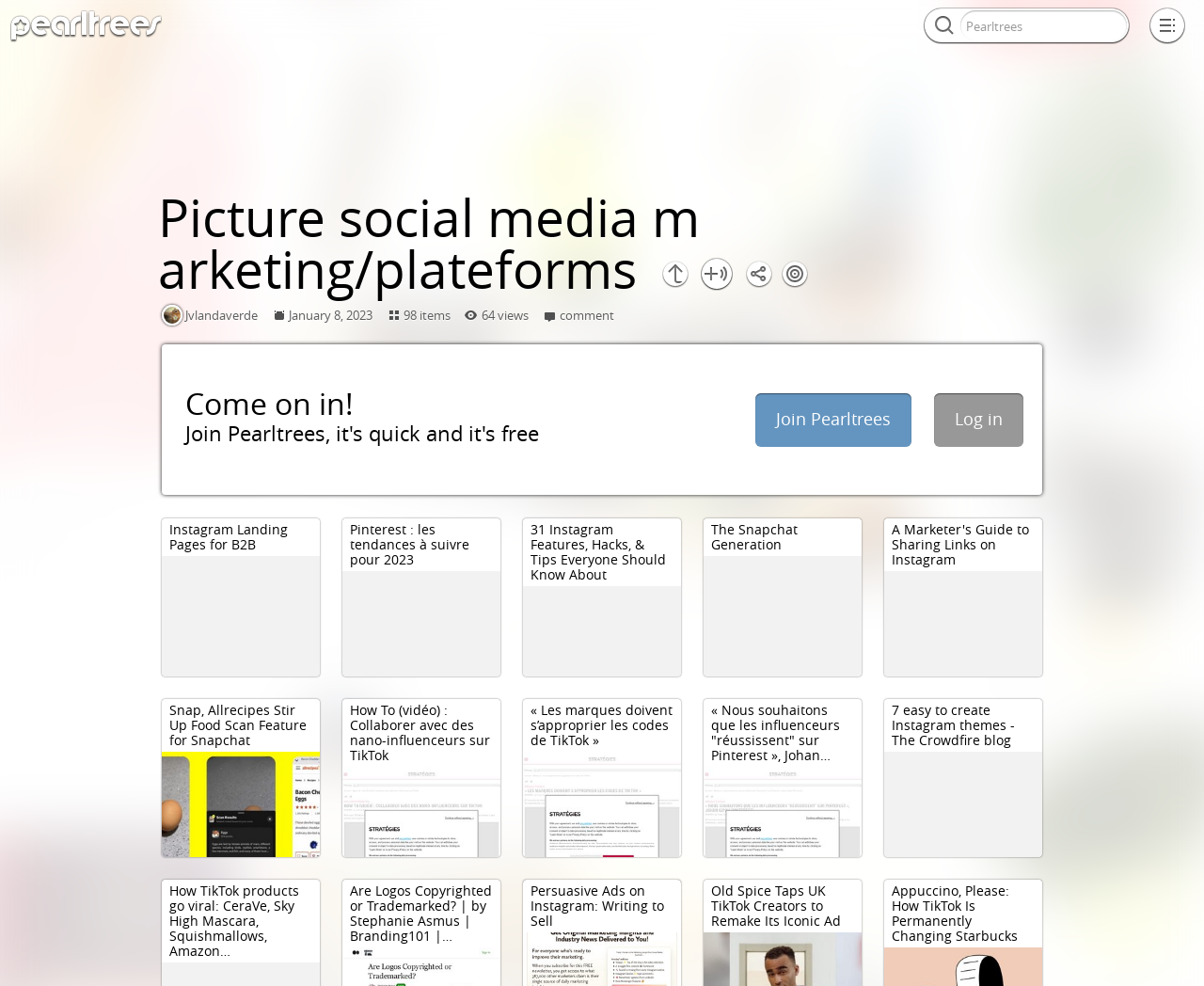Give a detailed account of the webpage.

This webpage appears to be a social media marketing platform, specifically focused on Pearltrees. At the top, there is a prominent header with the title "Picture social media marketing/platforms | Pearltrees". Below this, there are several sections and buttons.

On the top-right side, there are three buttons: "Related", "Join Pearltrees", and "Popular". Below these buttons, there is a promotional text "Organize everything with Pearltrees!".

The main content of the page is divided into several sections, each containing a list of items. The first section has titles such as "2024 歐盟經濟議題", "“Dune” Frank Herbert", and "Voices of Dissent – Israel /…". The second section has titles like "Cultura Mulheres", "OO REDE / POLÍTICA", and "Science and technology".

On the left side, there is a profile section with the username "Jvlandaverde", the date "January 8, 2023", and some statistics such as "98 items", "64 views", and "1 comment". Below this, there is a call-to-action button "Come on in!".

Further down, there are several articles and blog posts related to social media marketing, including titles such as "Instagram Landing Pages for B2B", "Pinterest : les tendances à suivre pour 2023", and "How To (vidéo) : Collaborer avec des nano-influenceurs sur TikTok". These articles are arranged in a grid-like structure, with multiple columns.

At the bottom of the page, there is a login section with a "Log in" button and a "Join Pearltrees" button. There is also a search bar, represented by a textbox, and a button next to it.